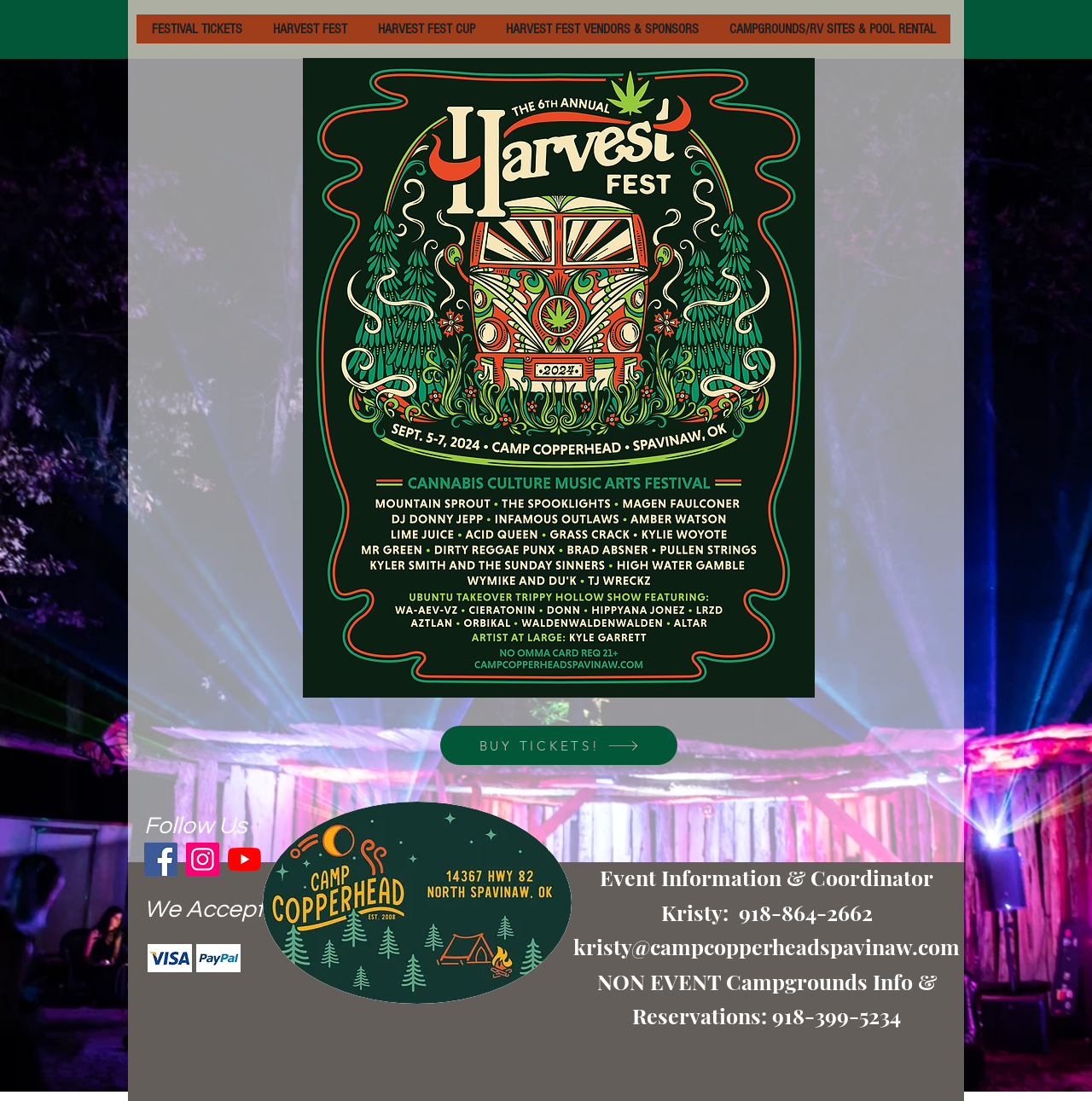Find the bounding box coordinates for the element that must be clicked to complete the instruction: "Contact Event Coordinator Kristy". The coordinates should be four float numbers between 0 and 1, indicated as [left, top, right, bottom].

[0.525, 0.847, 0.879, 0.872]